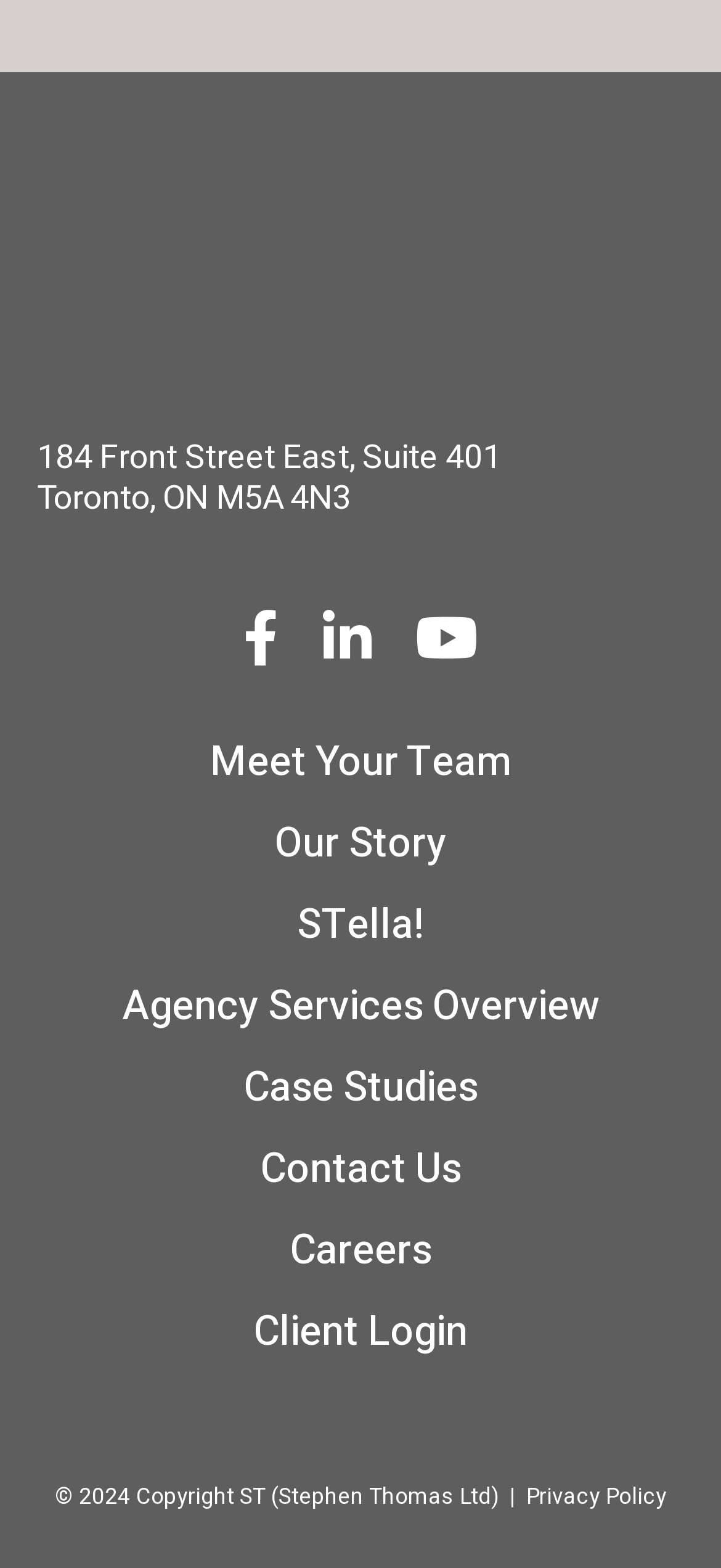Carefully observe the image and respond to the question with a detailed answer:
How many menu items are there?

The number of menu items can be determined by counting the link elements in the webpage. There are 9 link elements, each representing a menu item.